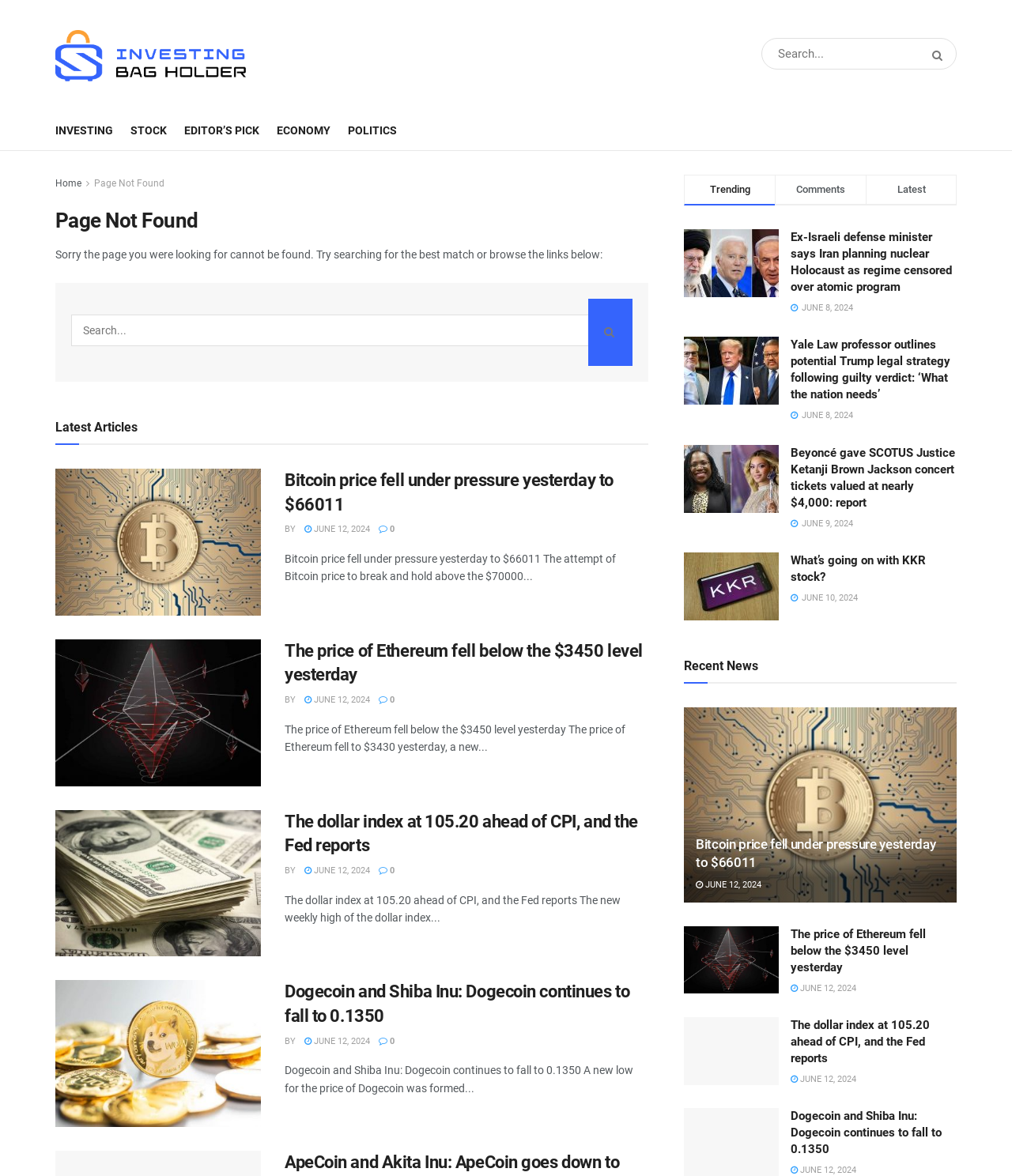Determine the bounding box coordinates of the clickable region to execute the instruction: "Check the trending news". The coordinates should be four float numbers between 0 and 1, denoted as [left, top, right, bottom].

[0.701, 0.156, 0.741, 0.166]